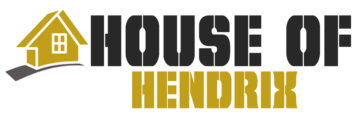Please examine the image and provide a detailed answer to the question: What is the theme of the content provided by House of Hendrix?

The stylized house in the logo design emphasizes a connection to home improvement and design themes, reflecting the company's mission to provide resources and inspiration for enhancing residential spaces, which suggests that the theme of the content provided by House of Hendrix is home improvement and design.